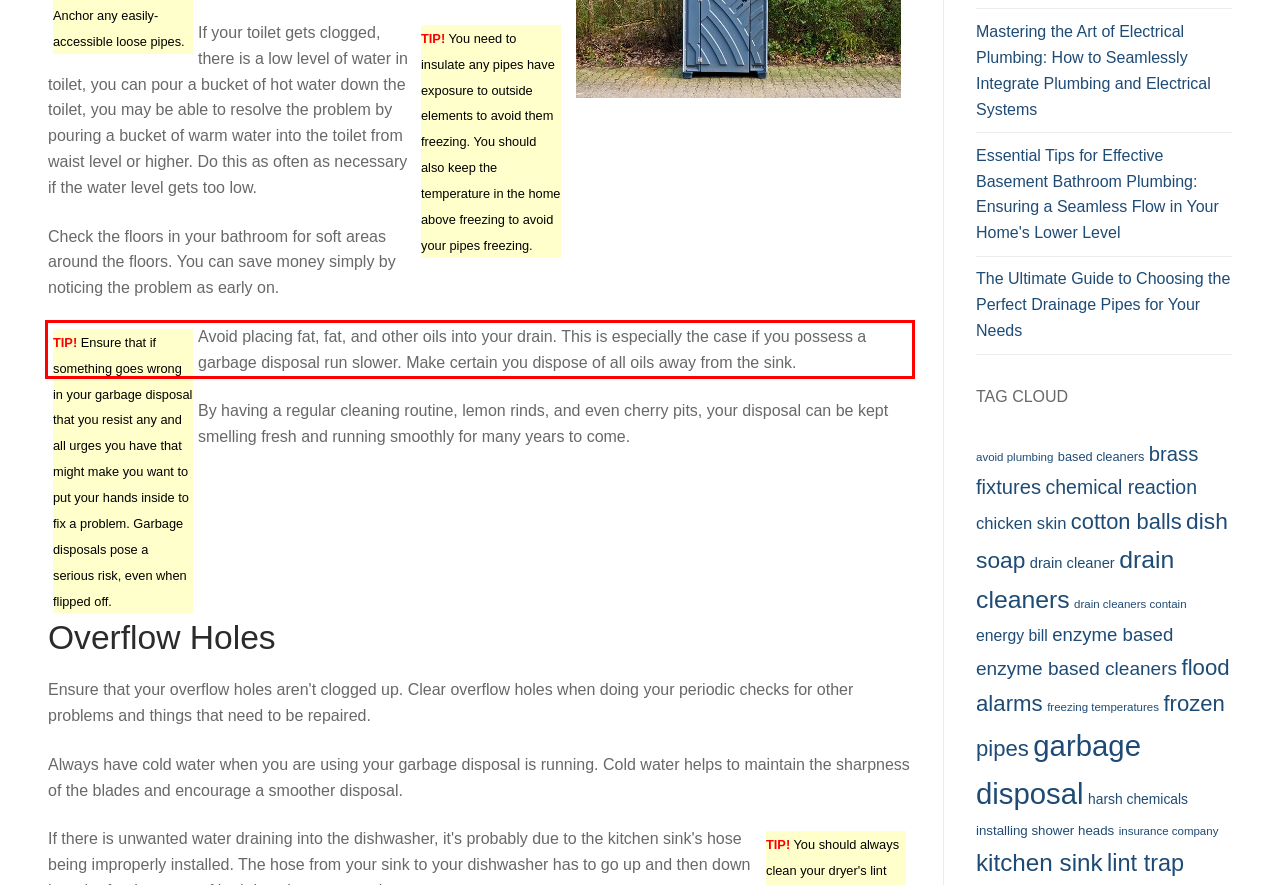Examine the webpage screenshot and use OCR to recognize and output the text within the red bounding box.

Avoid placing fat, fat, and other oils into your drain. This is especially the case if you possess a garbage disposal run slower. Make certain you dispose of all oils away from the sink.